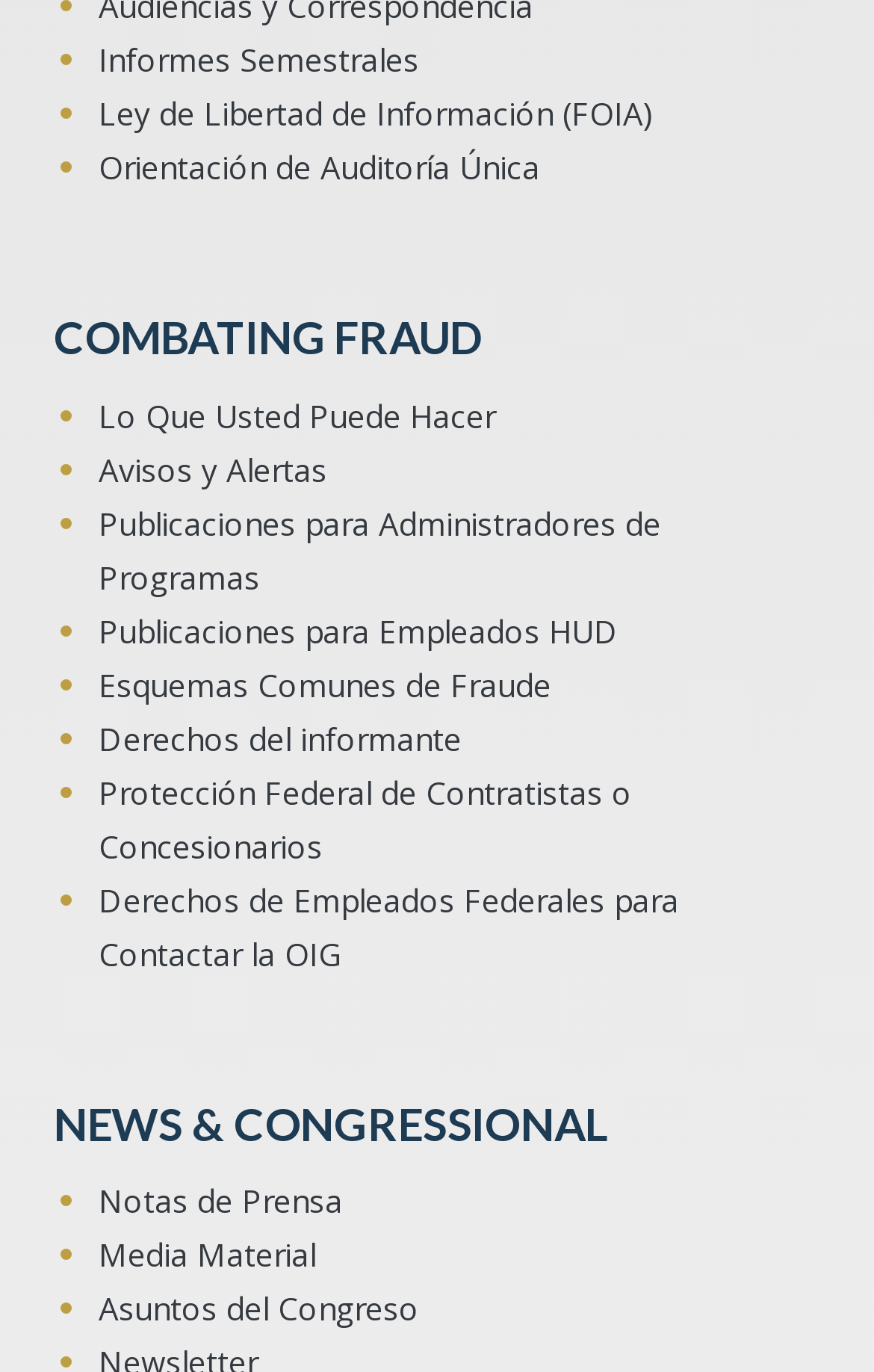Determine the bounding box coordinates (top-left x, top-left y, bottom-right x, bottom-right y) of the UI element described in the following text: Publicaciones para Administradores de Programas

[0.113, 0.362, 0.938, 0.44]